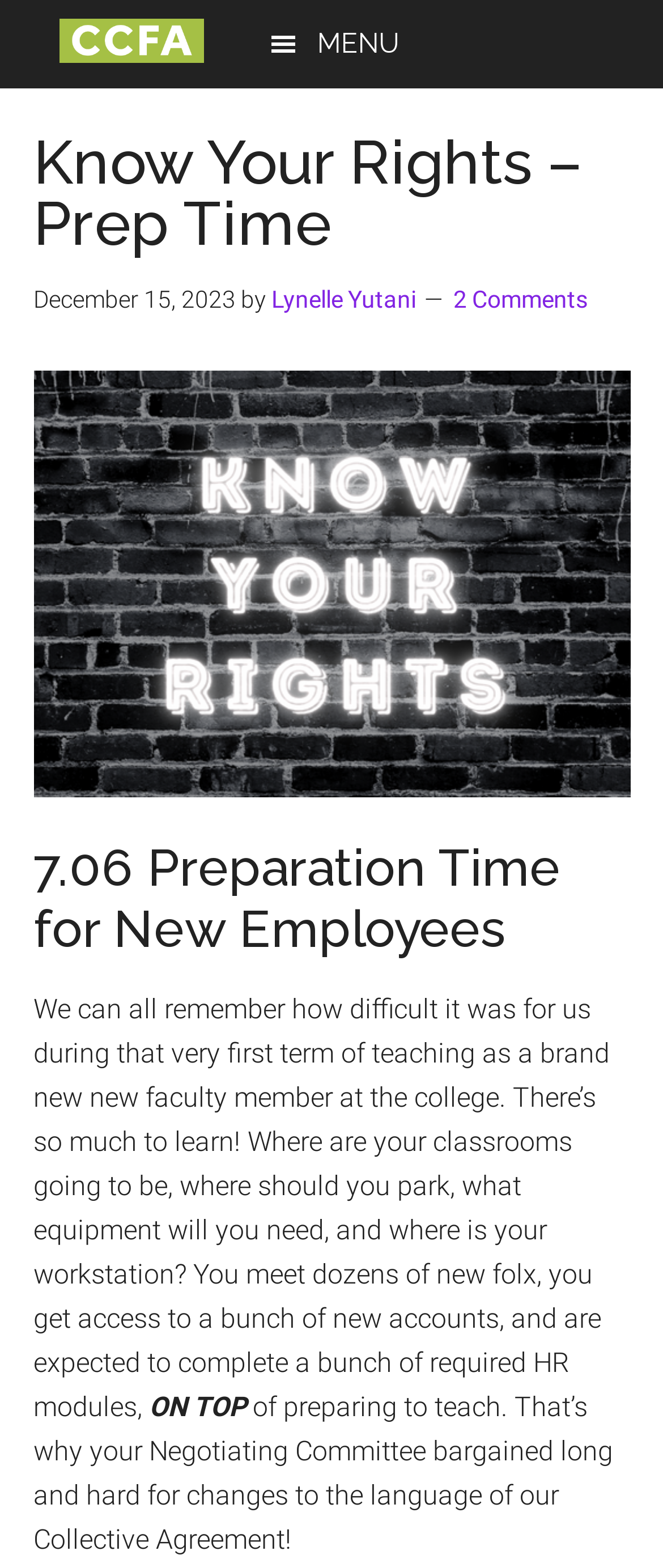Carefully observe the image and respond to the question with a detailed answer:
How many comments are there on the article?

The number of comments can be found in the header section of the webpage, where it is written '2 Comments'.